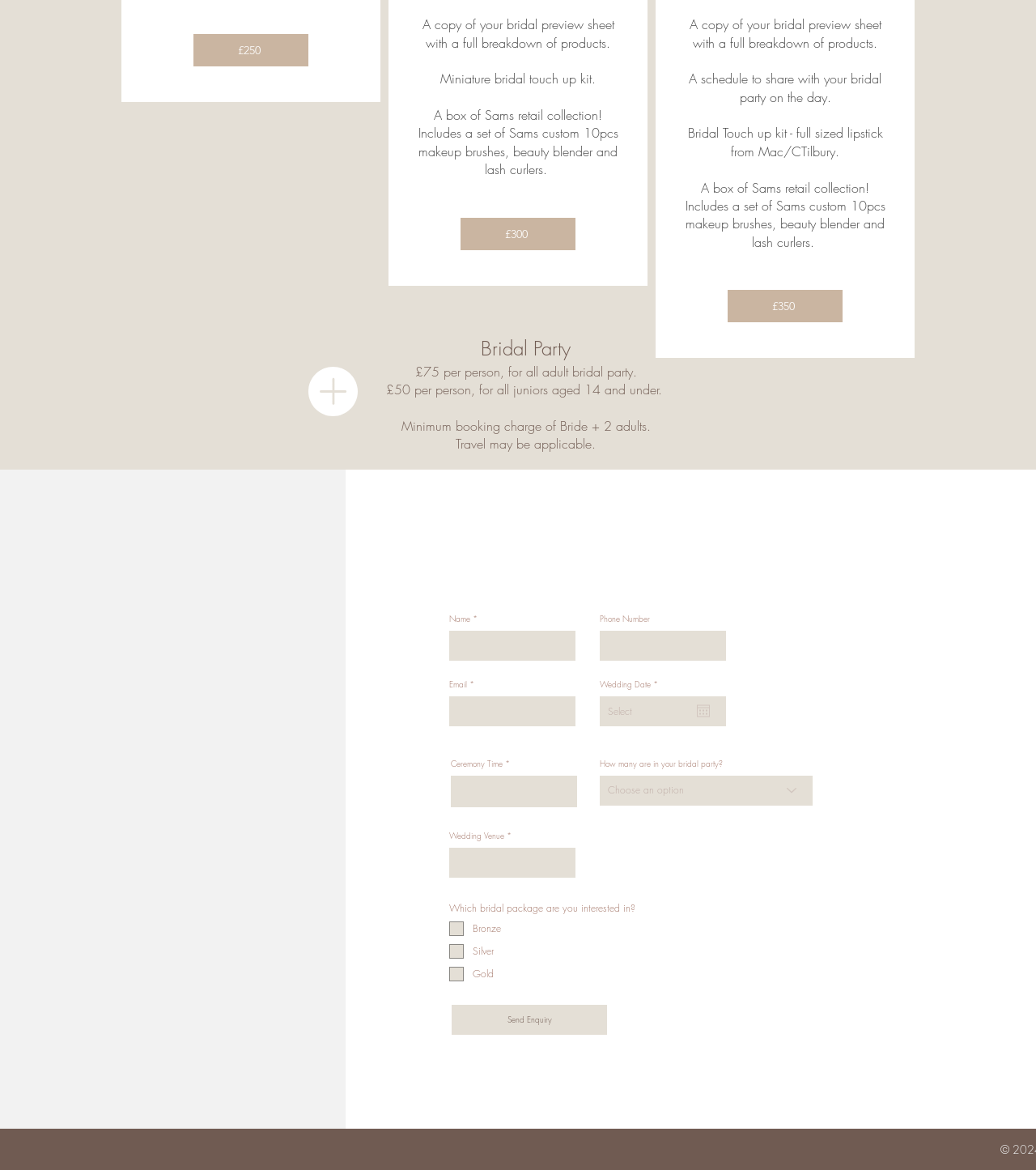What is the price of the Bronze package?
Based on the image, answer the question with as much detail as possible.

The price of the Bronze package is £250, which is indicated by the button with the text '£250' on the webpage.